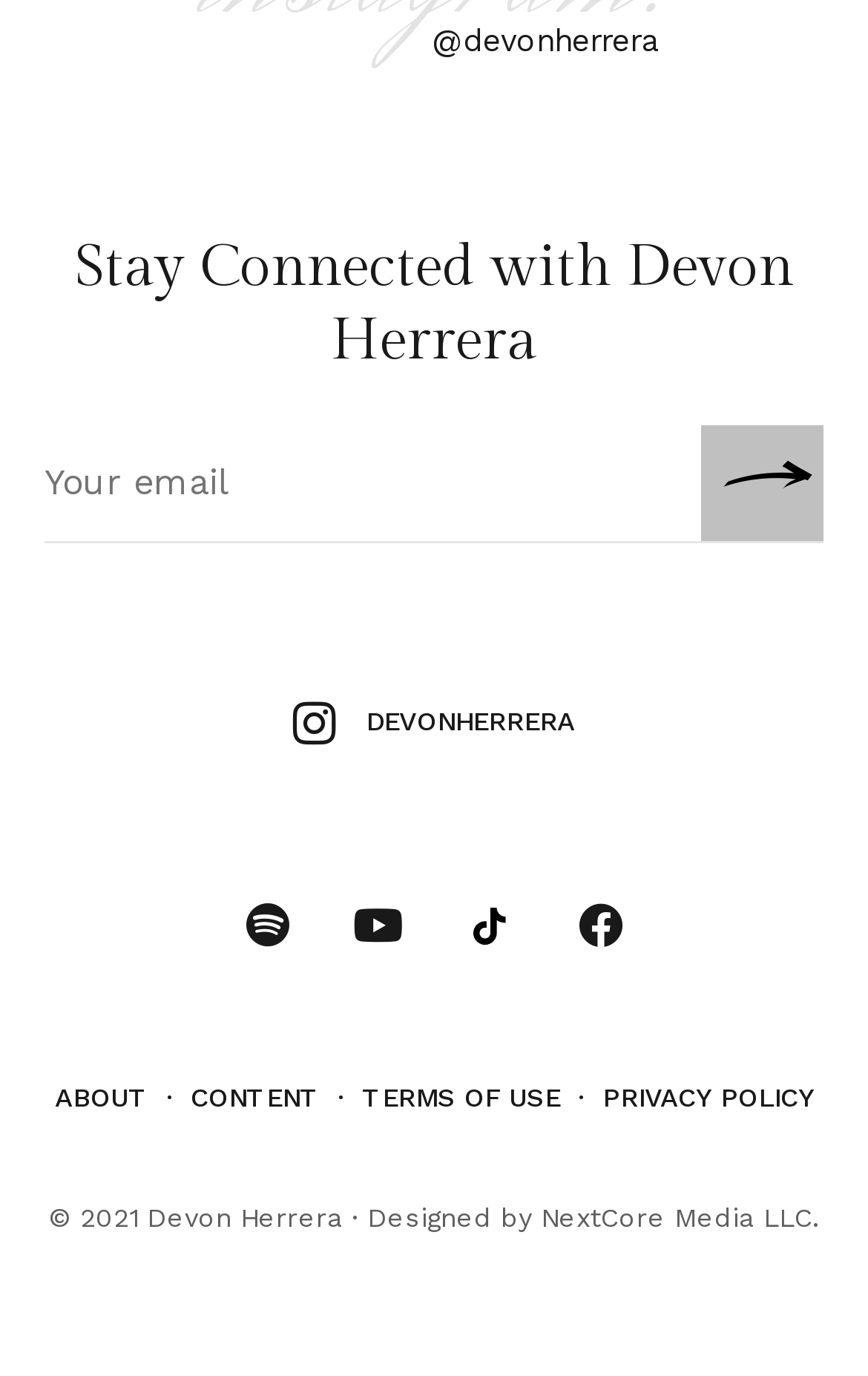Find the bounding box coordinates of the clickable element required to execute the following instruction: "Submit email". Provide the coordinates as four float numbers between 0 and 1, i.e., [left, top, right, bottom].

[0.808, 0.309, 0.949, 0.393]